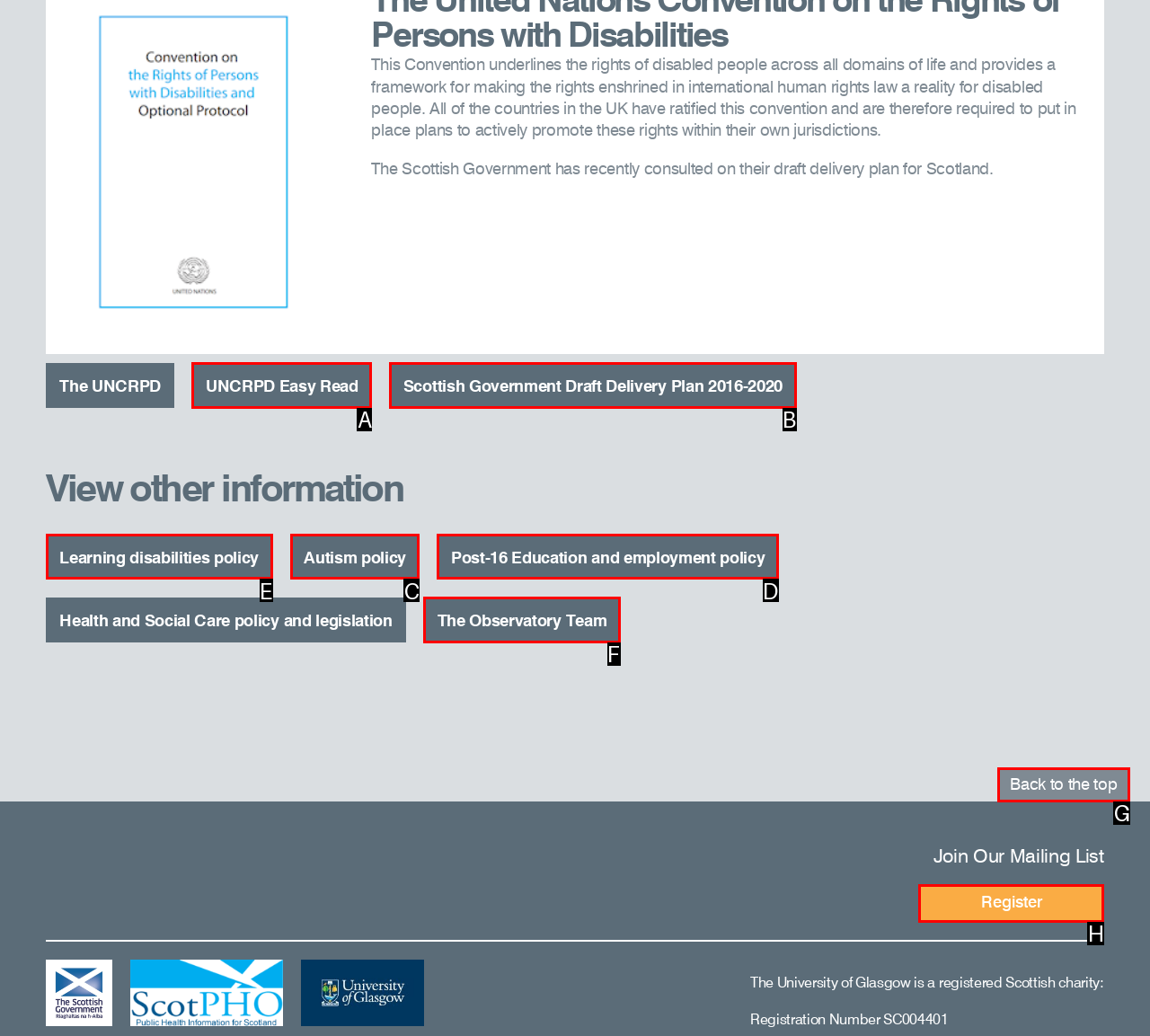Choose the letter of the option you need to click to Go to the Learning disabilities policy page. Answer with the letter only.

E